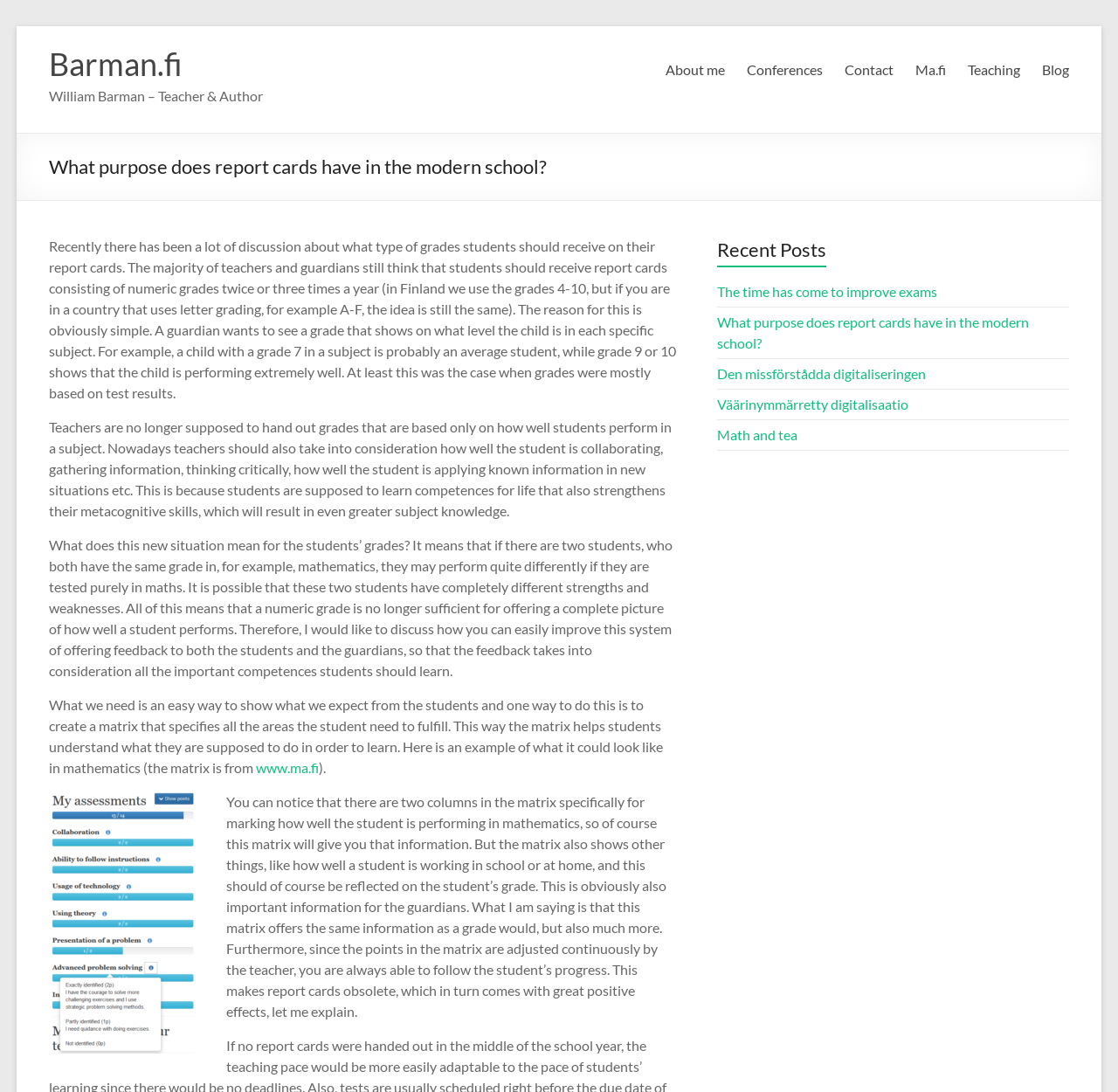Refer to the screenshot and answer the following question in detail:
What are the other topics discussed on the website?

The other topics discussed on the website can be determined by looking at the links under the heading 'Recent Posts' which include topics such as 'The time has come to improve exams', 'Den missförstådda digitaliseringen', 'Väärinymmärretty digitalisaatio', and 'Math and tea'.